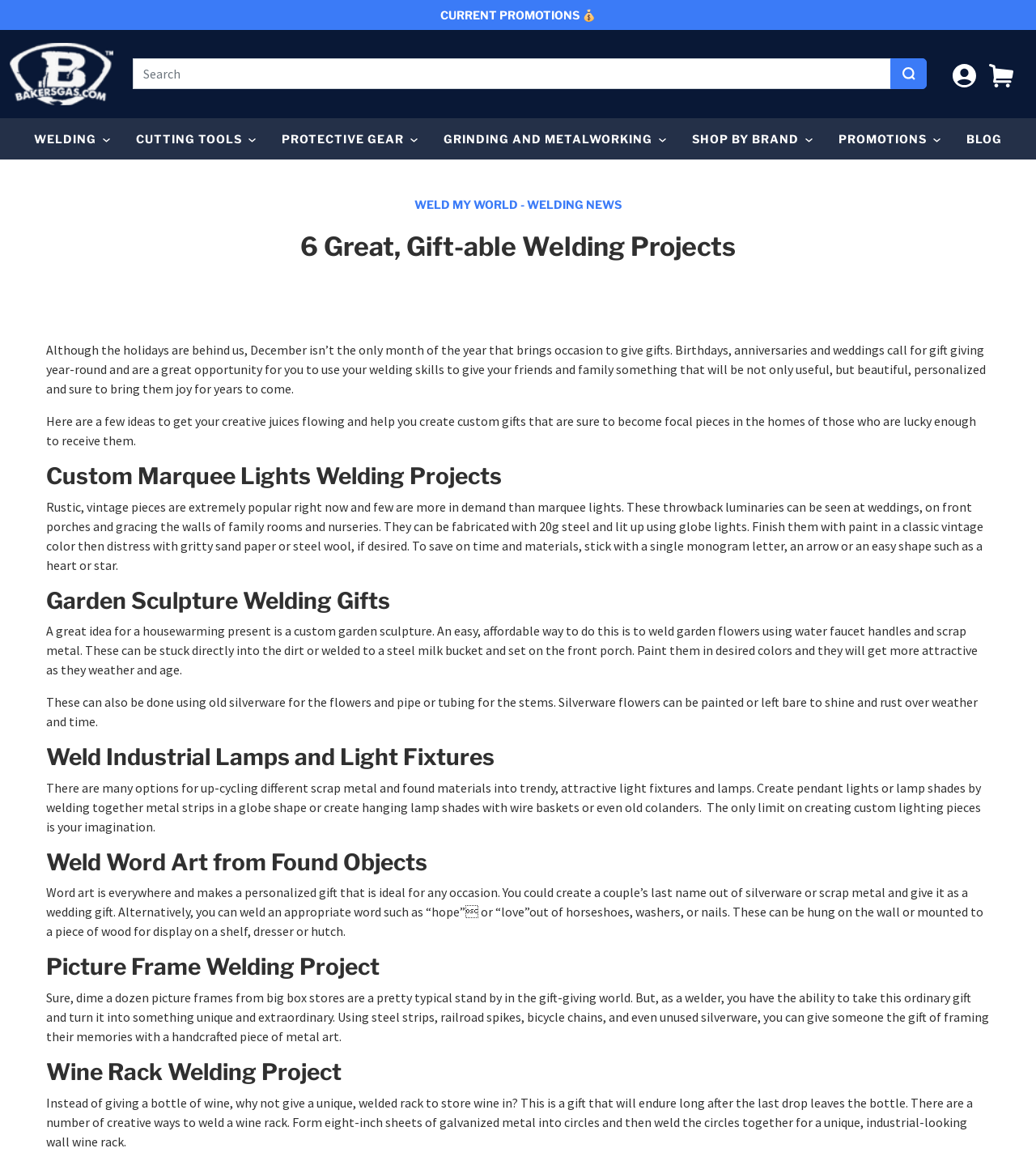Can you find the bounding box coordinates for the element that needs to be clicked to execute this instruction: "Read the blog"? The coordinates should be given as four float numbers between 0 and 1, i.e., [left, top, right, bottom].

[0.933, 0.102, 0.967, 0.137]